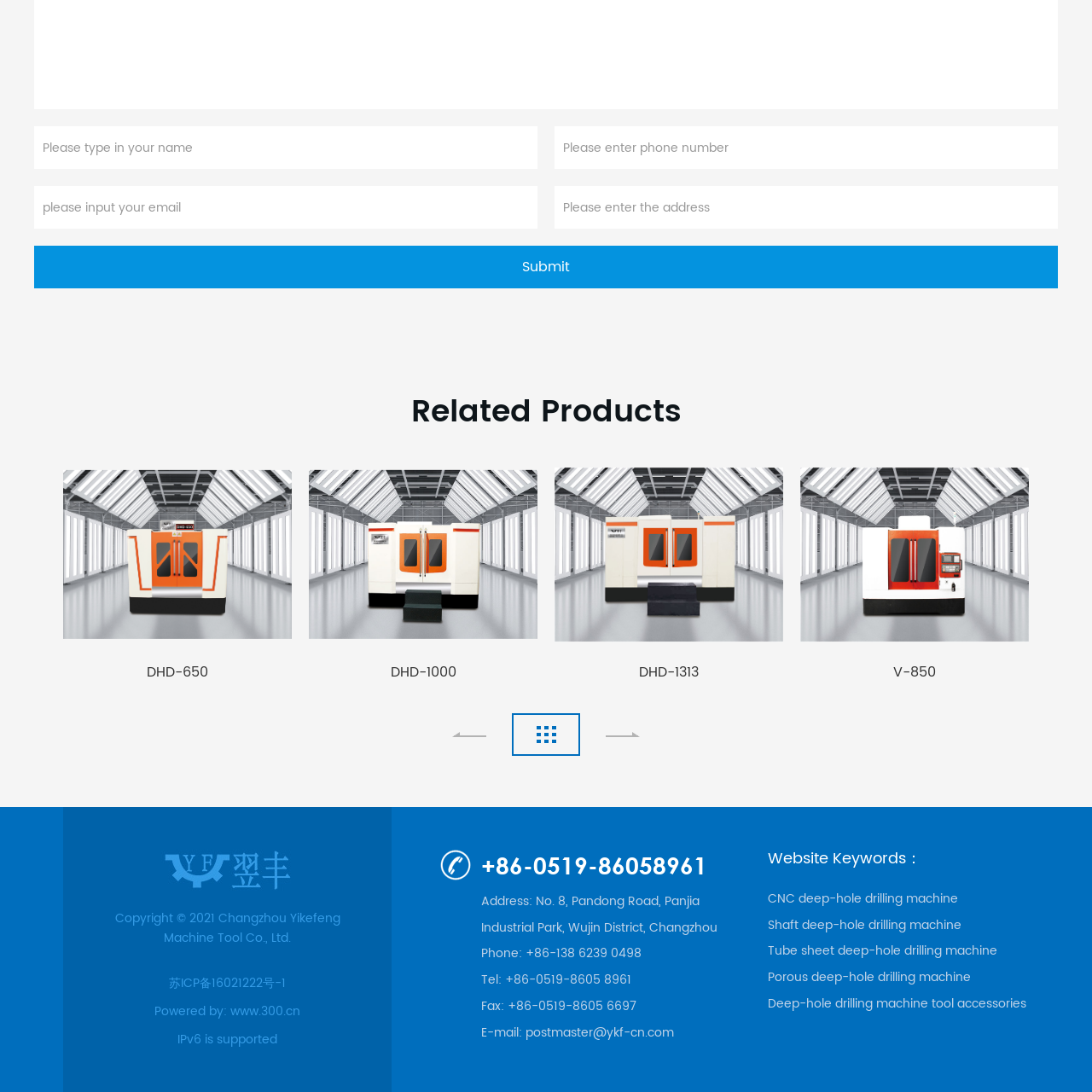Explain in detail what is happening in the image enclosed by the red border.

The image features the DHD-650, a specialized deep-hole drilling machine known for its precision and efficiency in various industrial applications. This machine is part of a product line designed to cater to the needs of manufacturers requiring high-quality drilling solutions. The DHD-650 is highlighted in a section dedicated to related products, indicating its relevance to potential buyers exploring heavy machinery for deep-hole drilling tasks. This image showcases the machine’s design, built for durability and effectiveness in drilling operations, underscoring its importance in modern manufacturing.